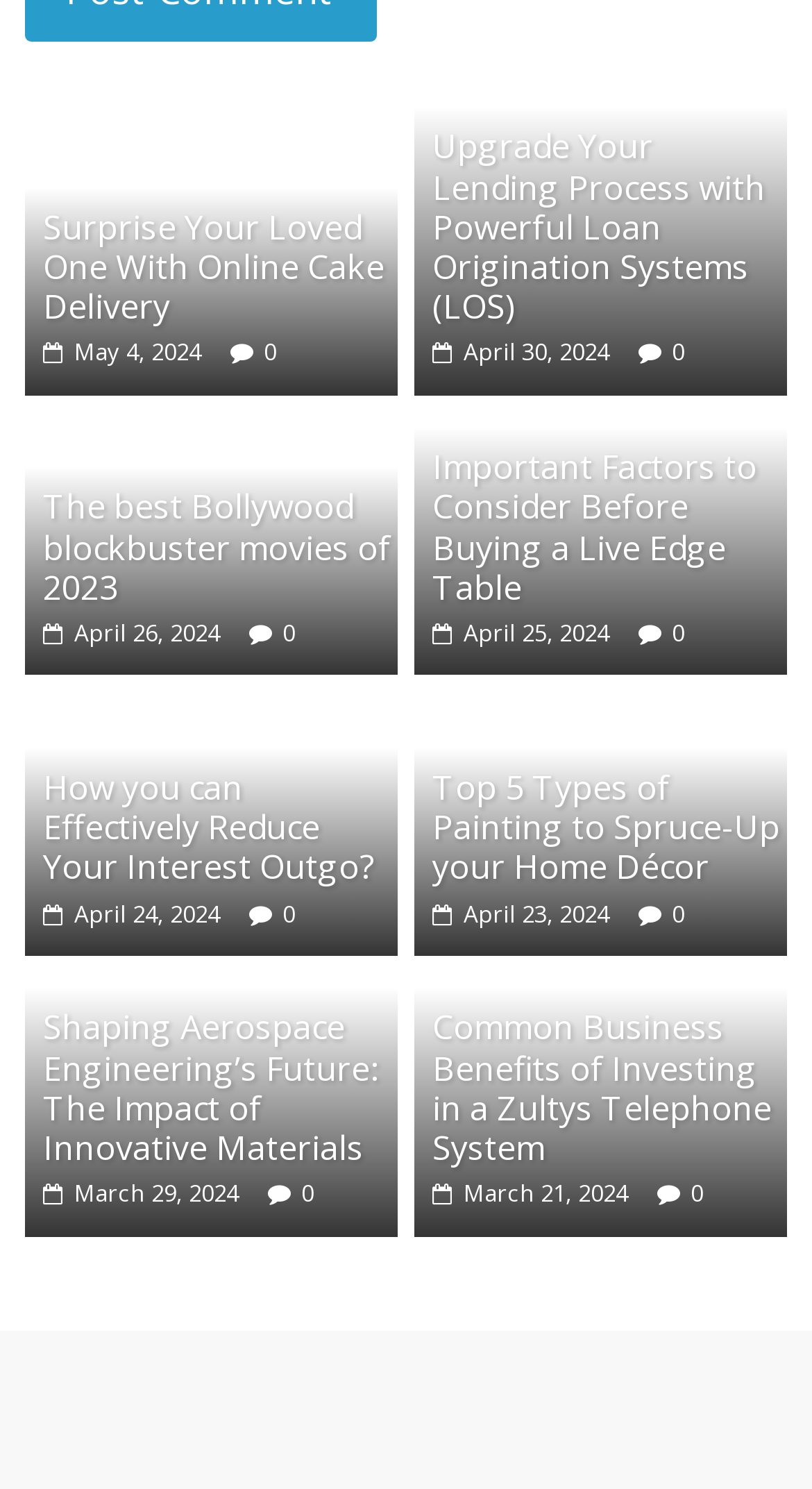Indicate the bounding box coordinates of the element that must be clicked to execute the instruction: "Explore blockbuster movies". The coordinates should be given as four float numbers between 0 and 1, i.e., [left, top, right, bottom].

[0.03, 0.281, 0.491, 0.307]